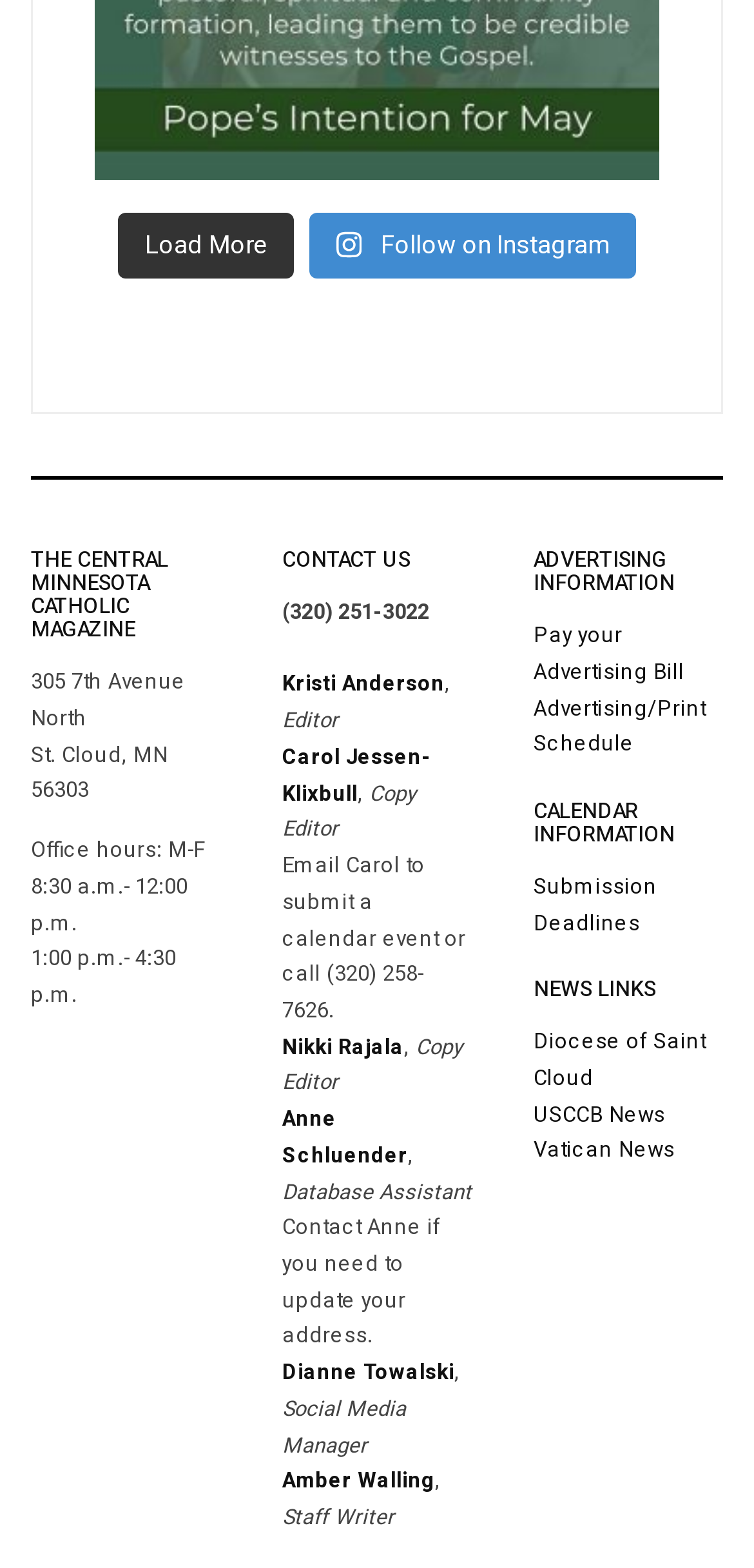Answer in one word or a short phrase: 
What is the phone number of the magazine?

(320) 251-3022